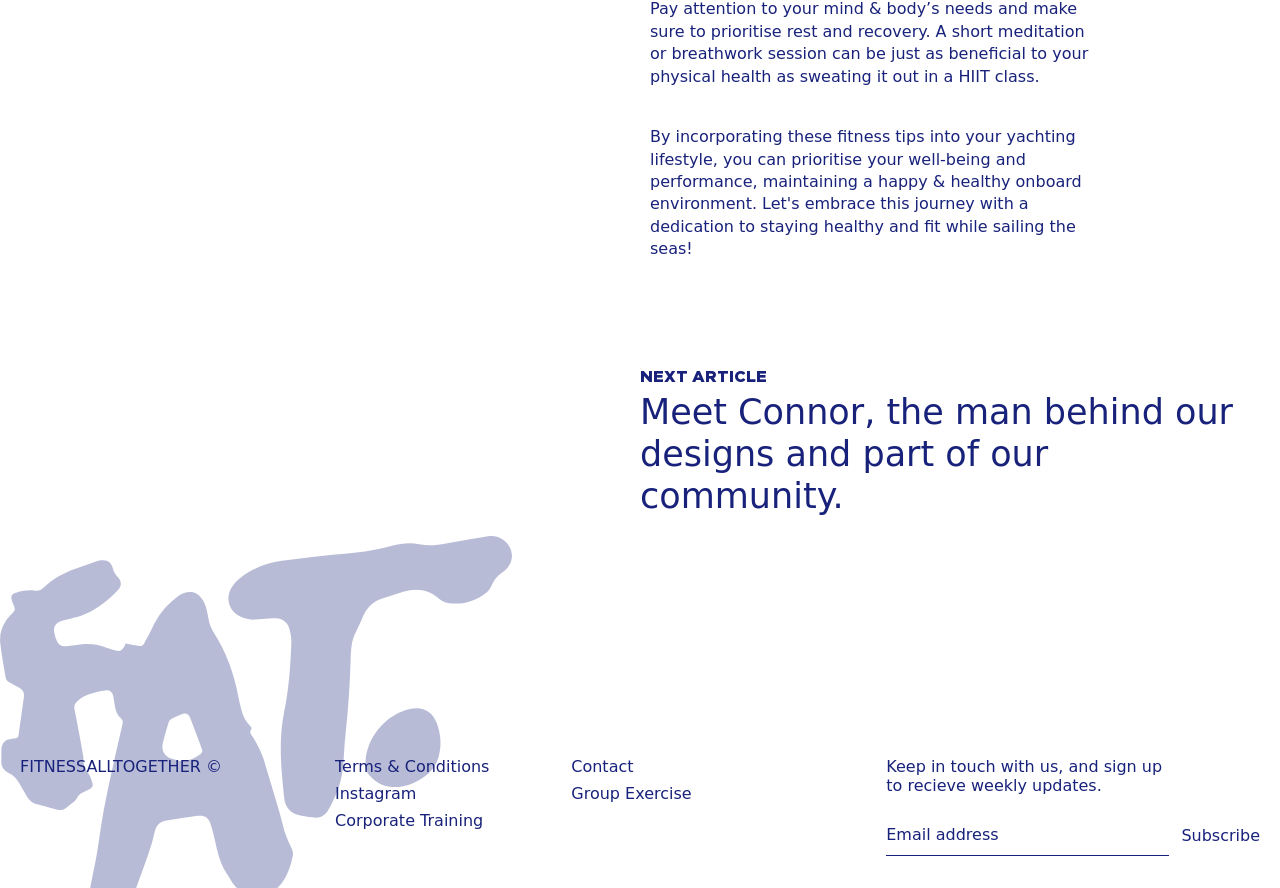Please reply to the following question using a single word or phrase: 
What is the purpose of the textbox?

Email address